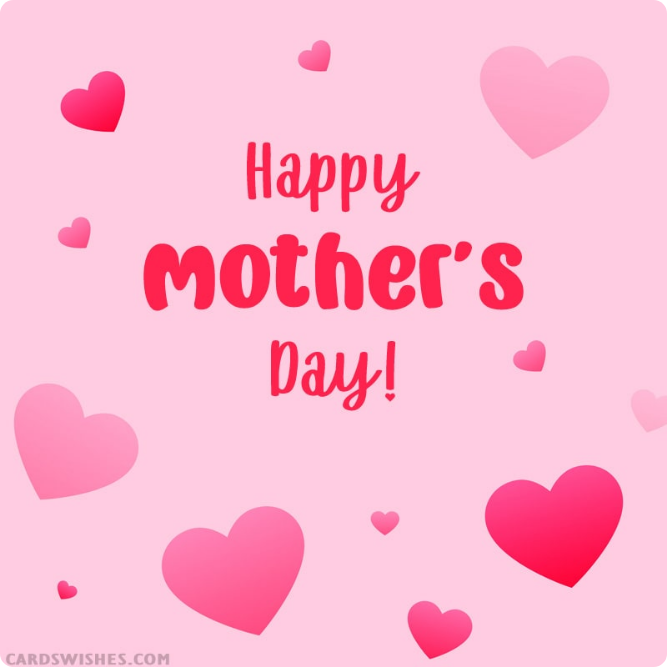What is the occasion celebrated in the image?
Using the visual information, respond with a single word or phrase.

Mother's Day